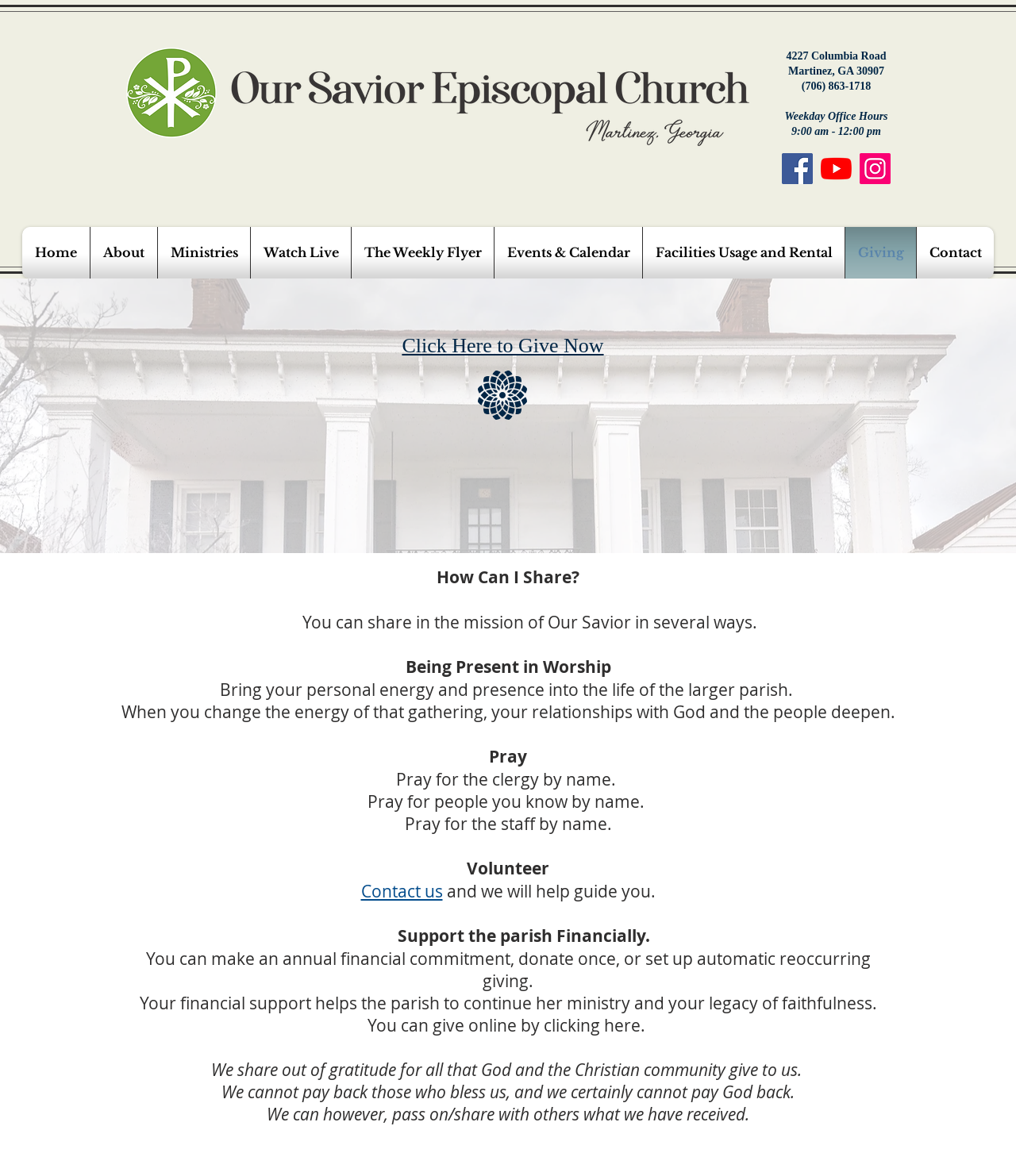Using the information shown in the image, answer the question with as much detail as possible: What are the ways to share in the mission of Our Savior?

I found the ways to share by looking at the static text elements in the middle of the webpage, which list four ways to share in the mission of Our Savior: 'Being Present in Worship', 'Pray', 'Volunteer', and 'Support the parish Financially'.